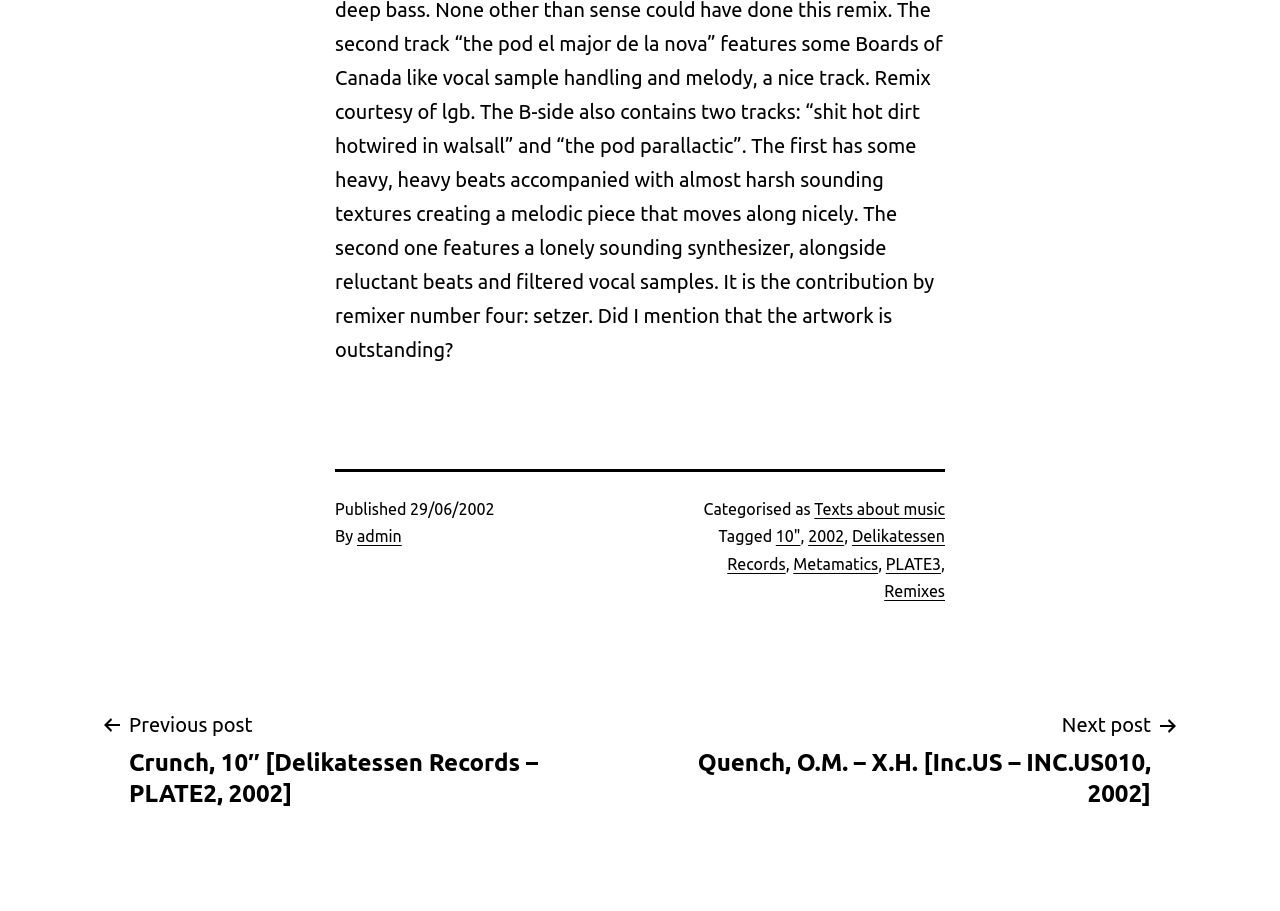What is the publication date of the post?
Provide a comprehensive and detailed answer to the question.

I found the publication date by looking at the footer section of the webpage, where it says 'Published' followed by the date '29/06/2002'.